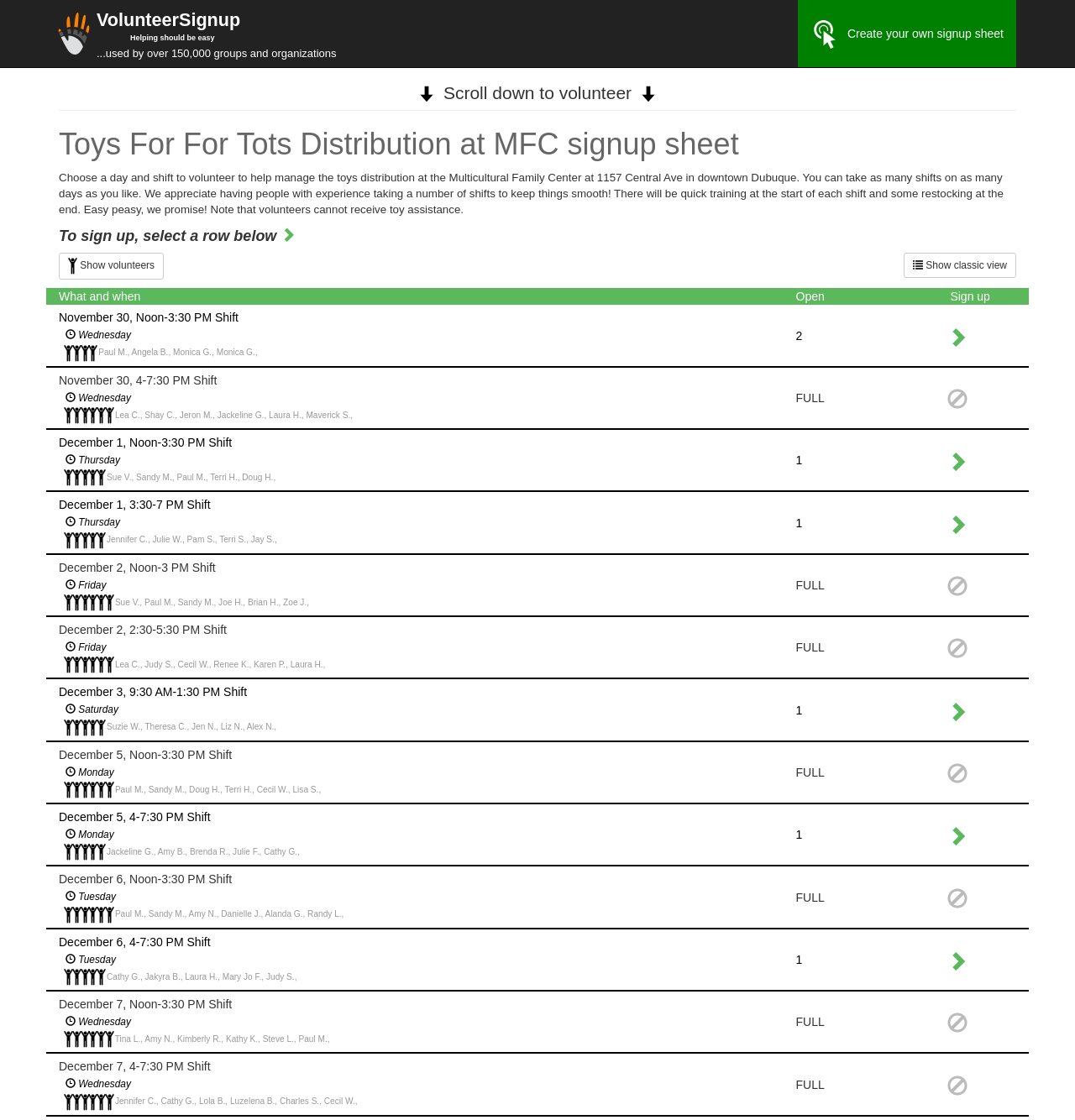Determine the bounding box coordinates of the element's region needed to click to follow the instruction: "Sign up for November 30, Noon-3:30 PM Shift". Provide these coordinates as four float numbers between 0 and 1, formatted as [left, top, right, bottom].

[0.055, 0.272, 0.945, 0.328]